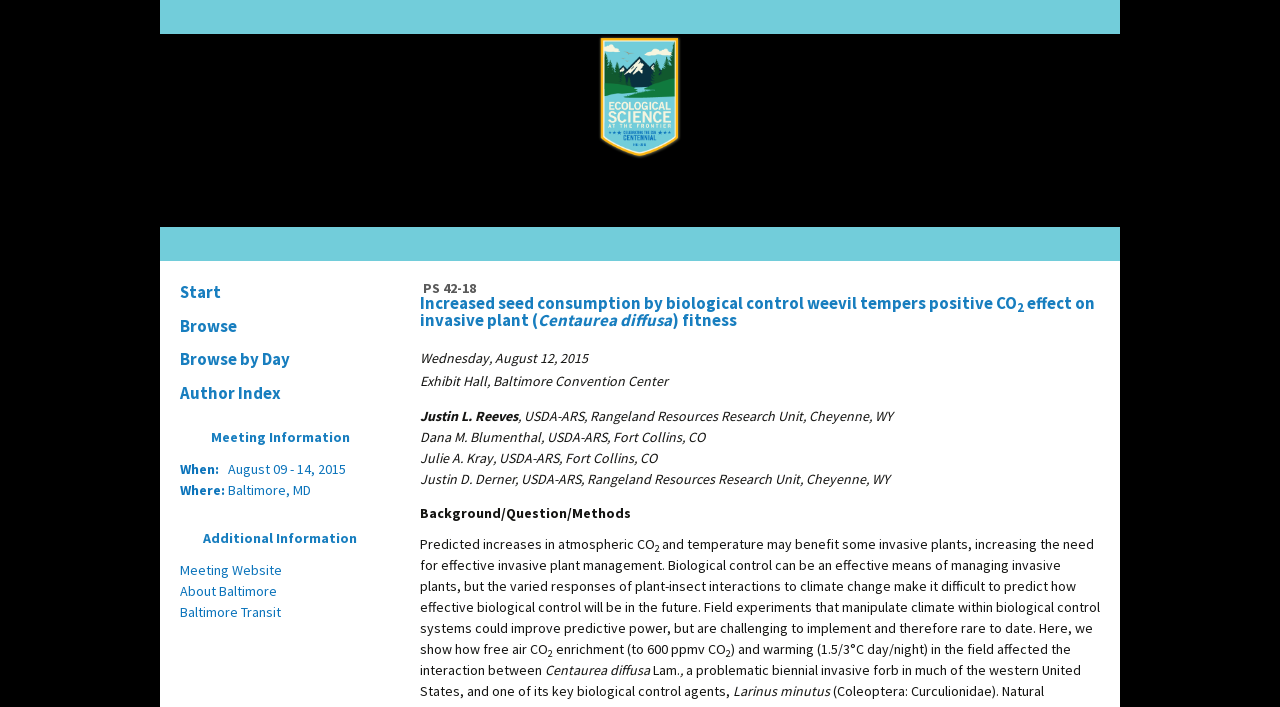What is the name of the invasive plant being discussed?
Please use the image to provide an in-depth answer to the question.

The name of the invasive plant being discussed can be found in the text of the presentation, specifically in the sentence 'Here, we show how free air CO2 enrichment (to 600 ppmv CO2) and warming (1.5/3°C day/night) in the field affected the interaction between Centaurea diffusa, a problematic biennial invasive forb in much of the western United States, and one of its key biological control agents, Larinus minutus.'